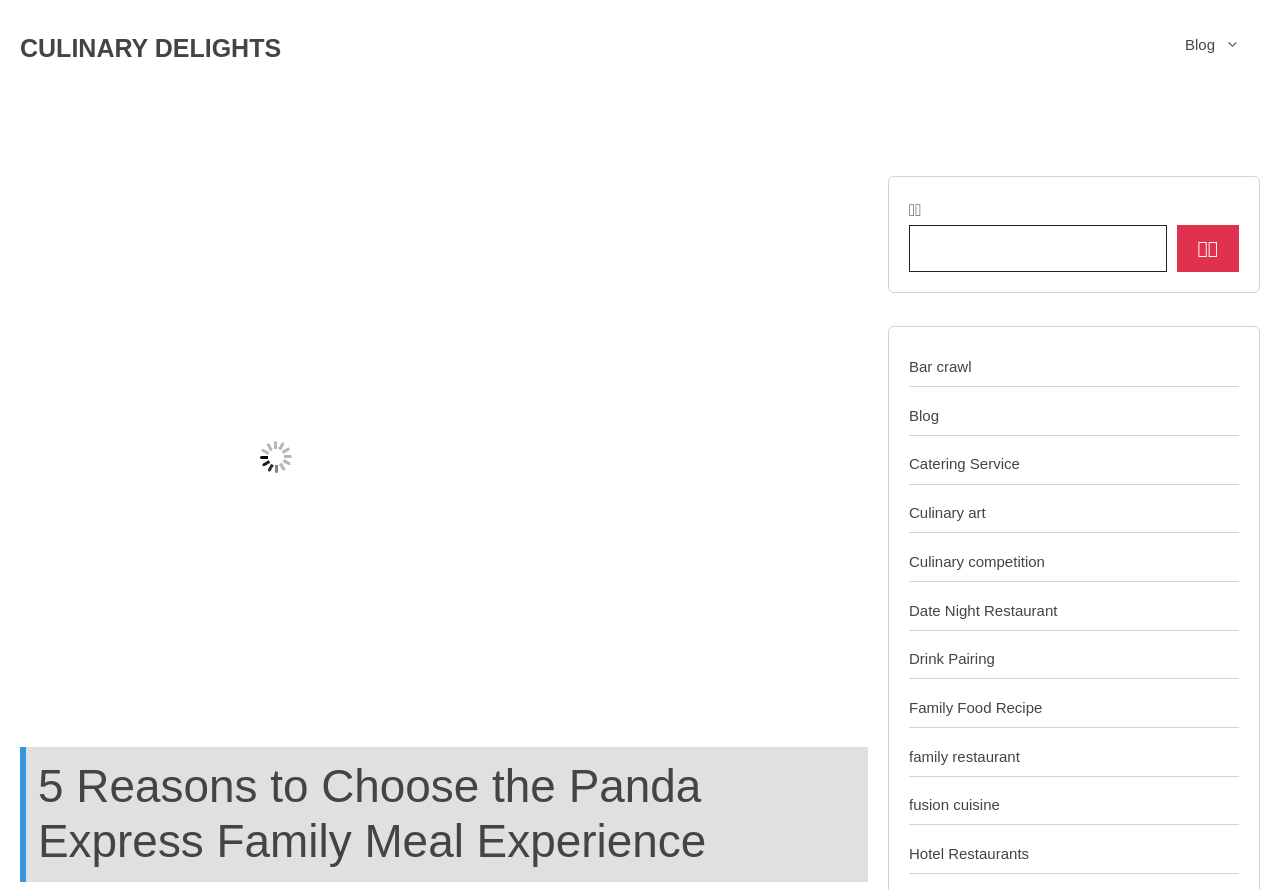How many links are there in the complementary section?
Examine the image and give a concise answer in one word or a short phrase.

9